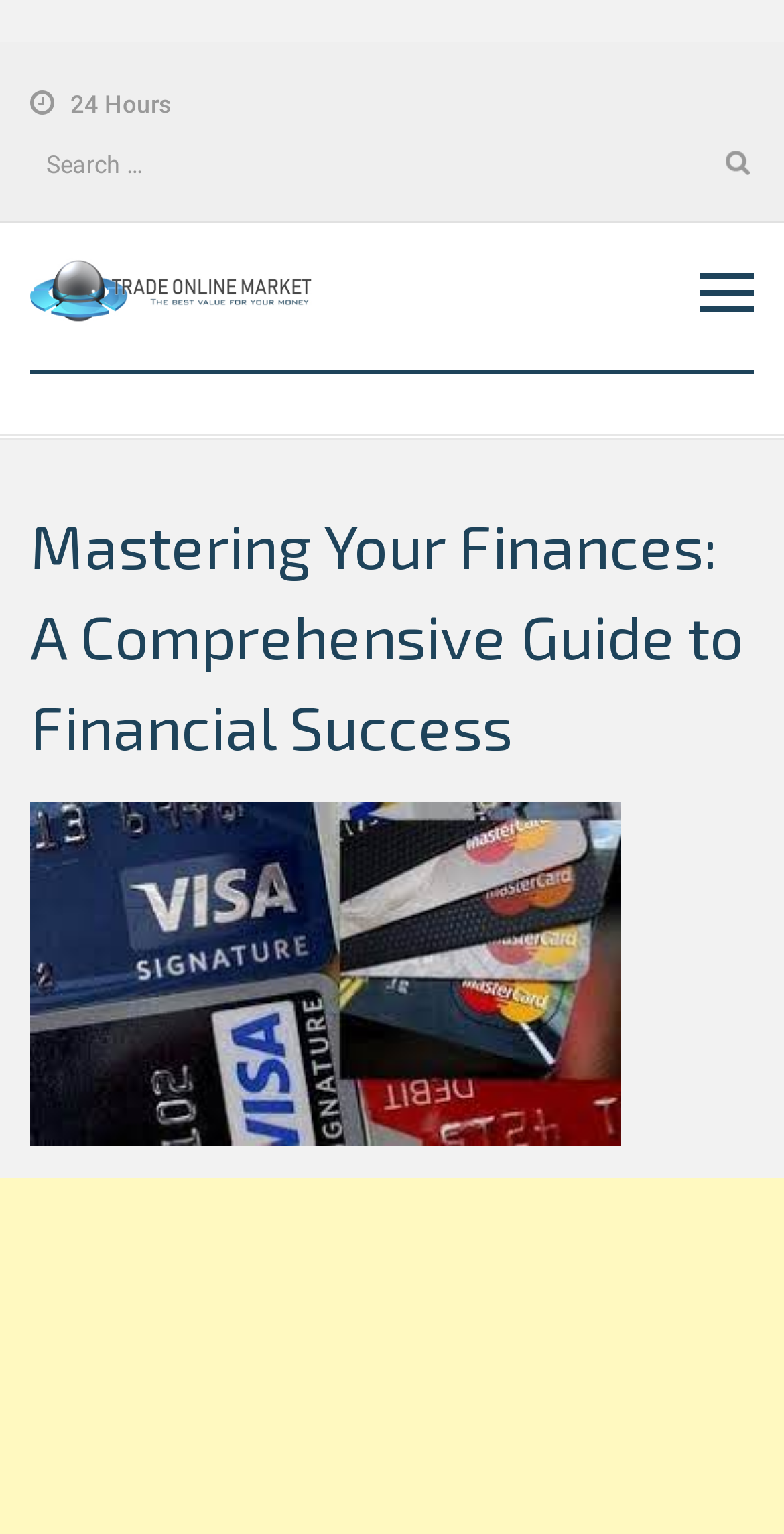What is the function of the button?
Using the information presented in the image, please offer a detailed response to the question.

The function of the button is to initiate a search, as indicated by its label 'Search' and its proximity to the search box element on the webpage.